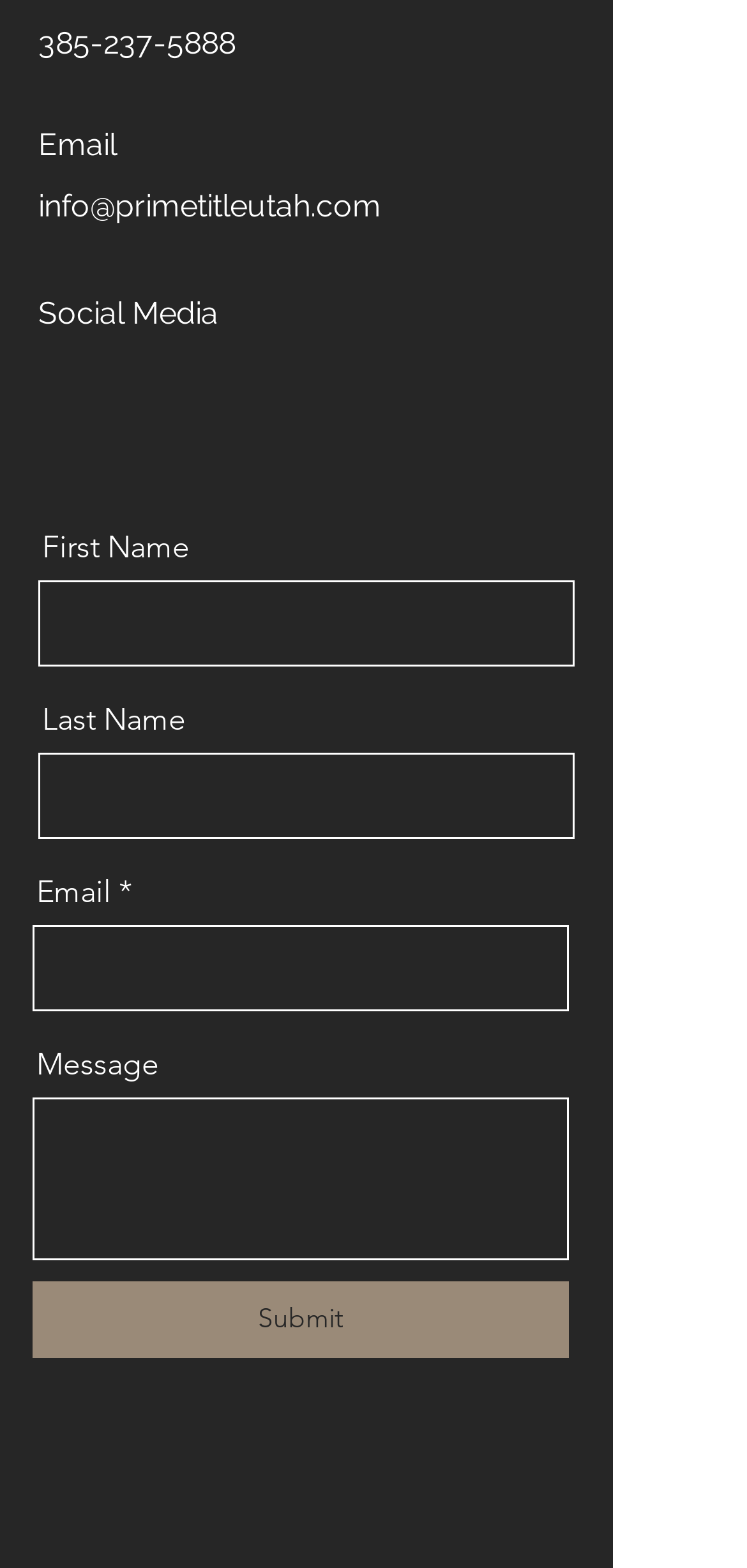Please identify the bounding box coordinates for the region that you need to click to follow this instruction: "Click the Facebook link".

[0.051, 0.227, 0.11, 0.255]